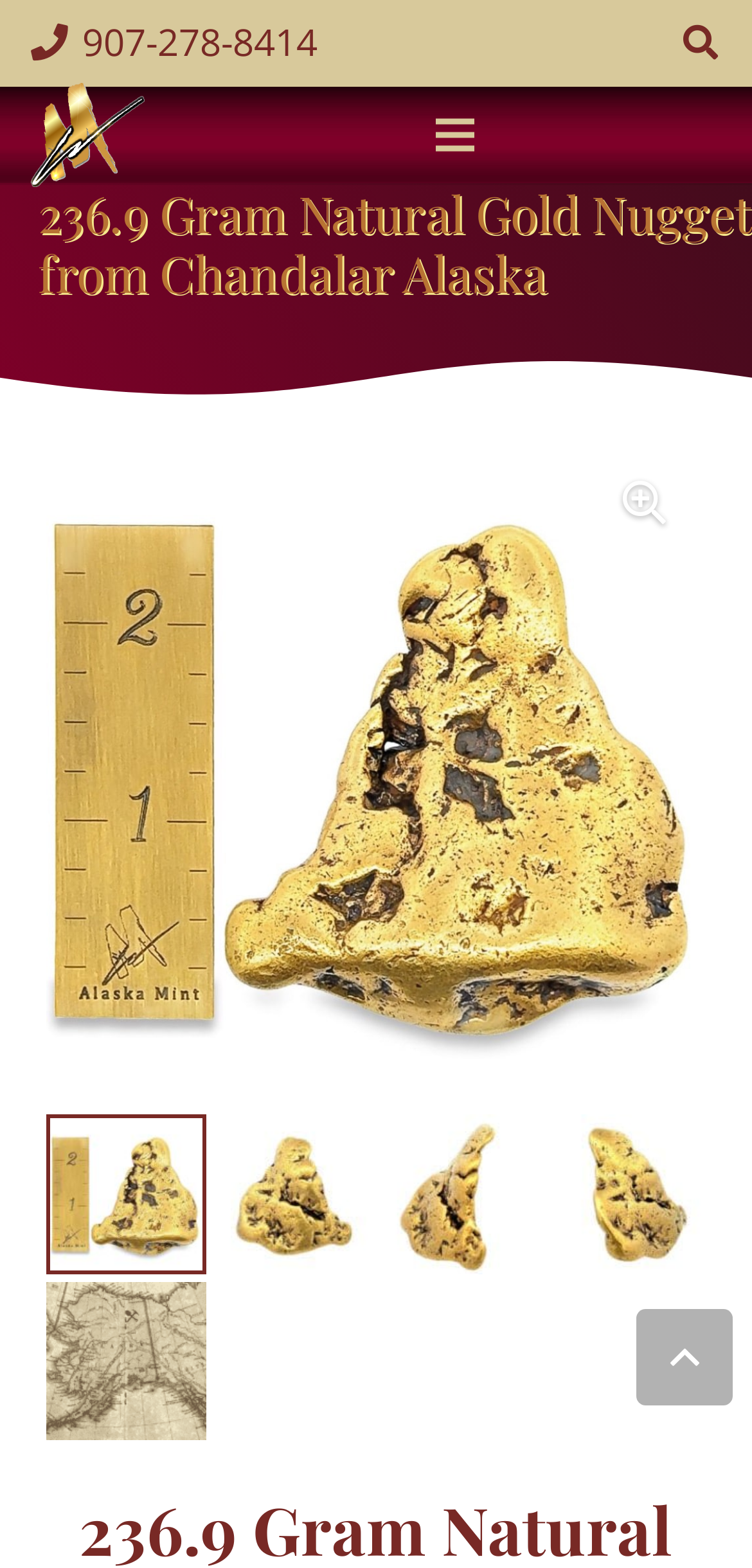What is the purpose of the button at the bottom?
Please provide a detailed and comprehensive answer to the question.

I found a button element at the bottom of the webpage with the text 'Back to top', which suggests that its purpose is to allow users to quickly scroll back to the top of the webpage.